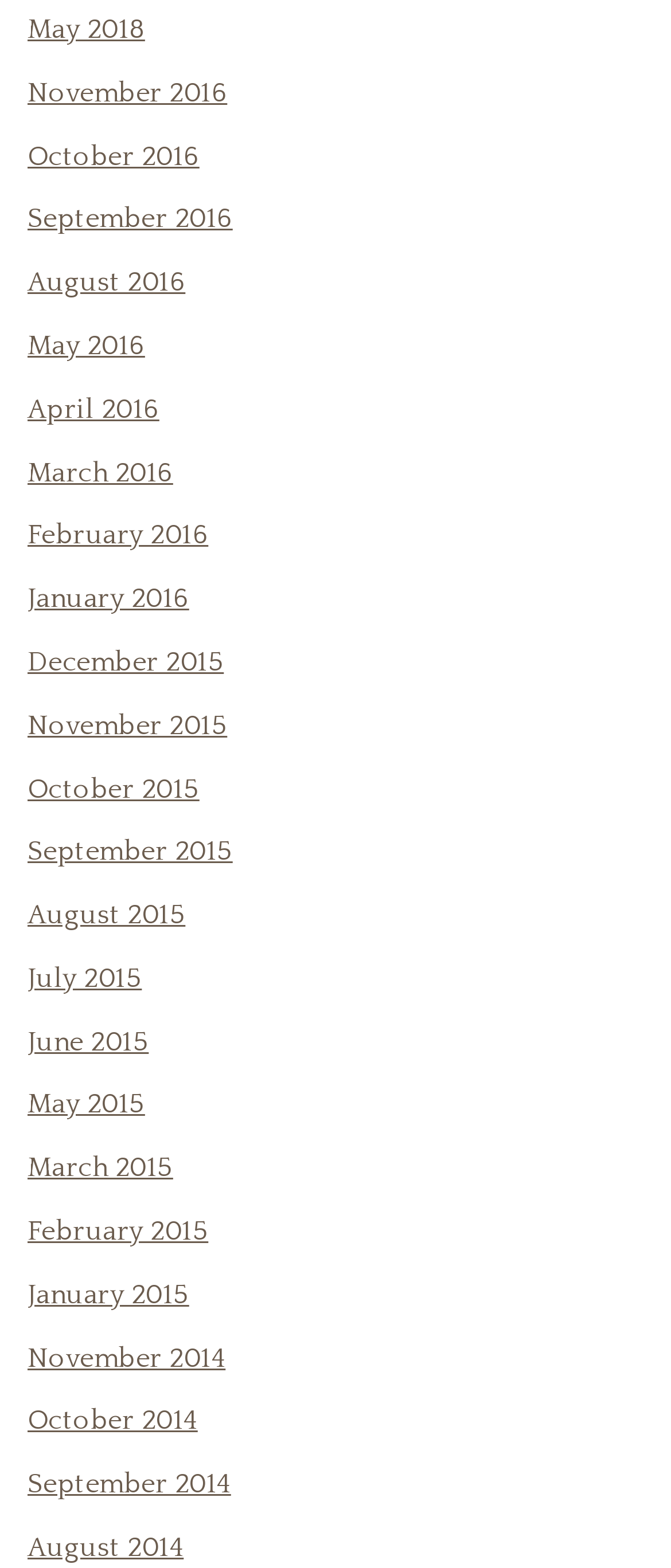What is the earliest month available?
Please provide a single word or phrase in response based on the screenshot.

November 2014